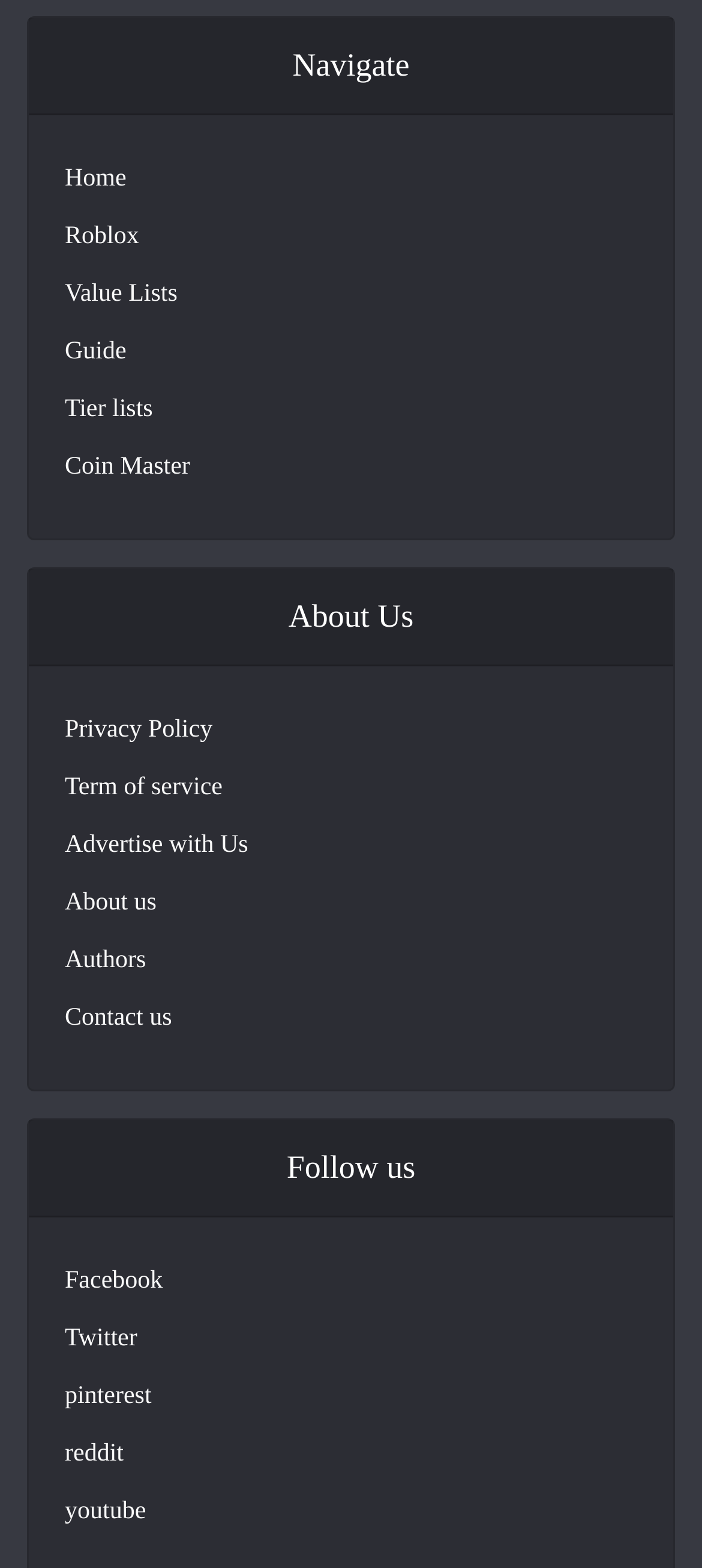Can you give a comprehensive explanation to the question given the content of the image?
How many social media links are there?

There are 5 social media links because there are 5 link elements under the 'Follow us' heading, which are 'Facebook', 'Twitter', 'pinterest', 'reddit', and 'youtube'.